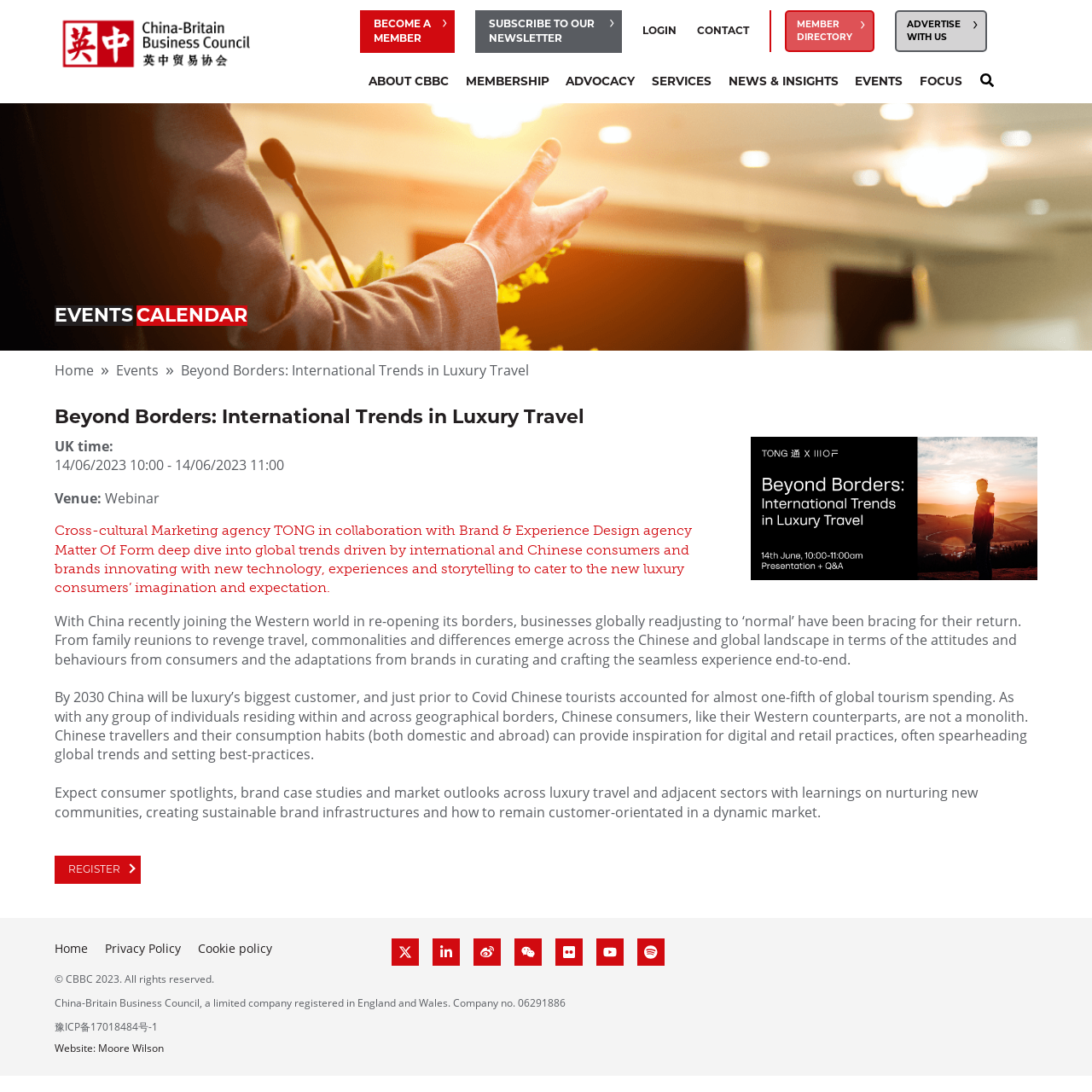What is the venue of the event?
Based on the image, give a one-word or short phrase answer.

Webinar